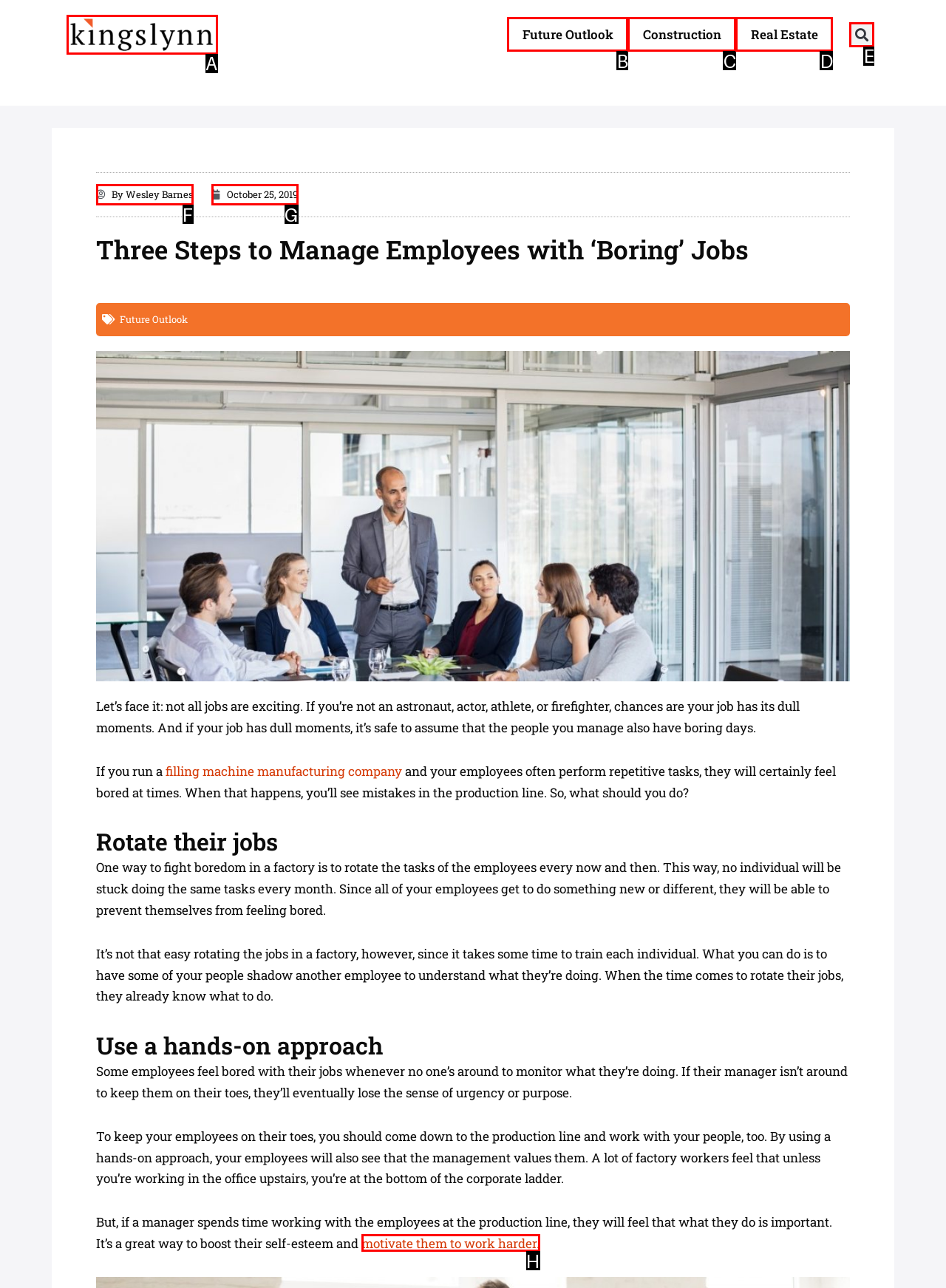Choose the option that best matches the description: Contact Us
Indicate the letter of the matching option directly.

None